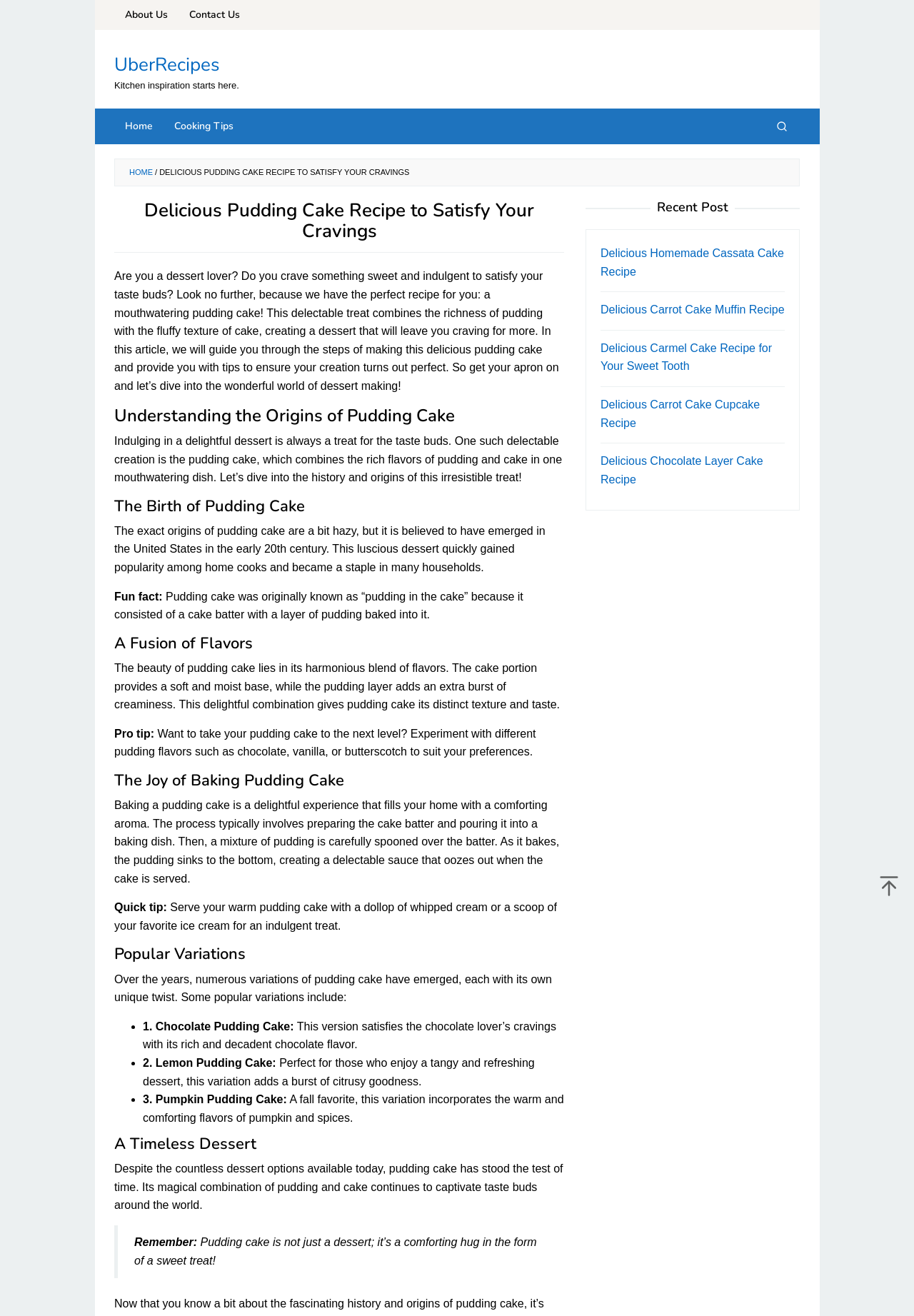Give an extensive and precise description of the webpage.

This webpage is a recipe blog focused on desserts, specifically featuring a delicious pudding cake recipe. At the top, there are several links to navigate to different sections of the website, including "About Us", "Contact Us", and "Home". Below these links, there is a header with the title "Delicious Pudding Cake Recipe to Satisfy Your Cravings" and a brief introduction to the recipe.

The main content of the webpage is divided into several sections, each with a heading and descriptive text. The first section introduces the concept of pudding cake and its origins. The second section, "A Fusion of Flavors", explains the combination of cake and pudding that makes this dessert unique. The third section, "The Joy of Baking Pudding Cake", describes the process of baking the cake and the experience of enjoying it.

The webpage also features several other sections, including "Popular Variations" which lists different types of pudding cake, such as chocolate, lemon, and pumpkin. Each variation is described in a brief paragraph. The final section, "A Timeless Dessert", concludes the recipe by emphasizing the enduring popularity of pudding cake.

On the right side of the webpage, there is a complementary section with links to recent posts, including recipes for cassata cake, carrot cake muffins, caramel cake, carrot cake cupcakes, and chocolate layer cake.